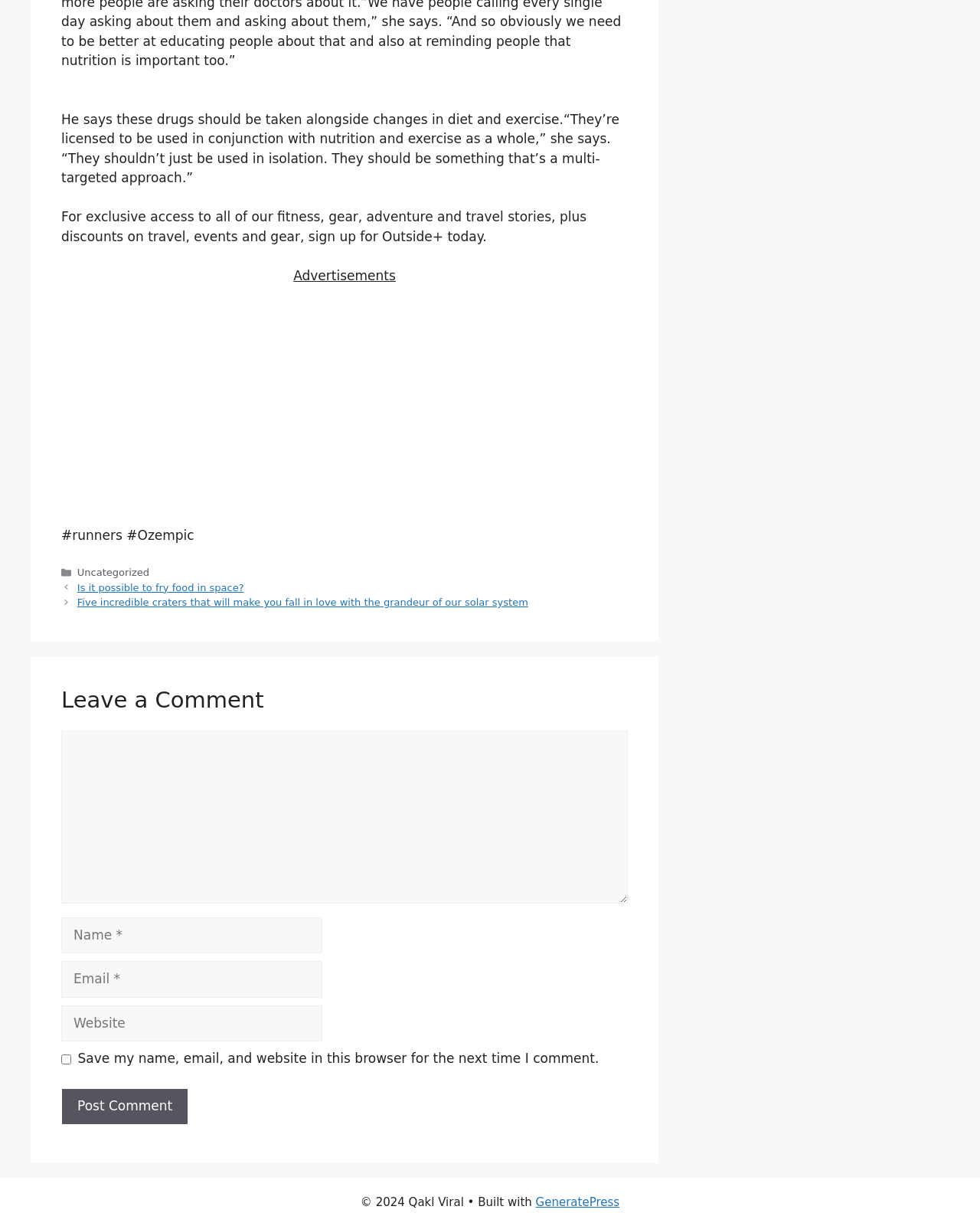Please specify the bounding box coordinates for the clickable region that will help you carry out the instruction: "Post a comment".

[0.062, 0.888, 0.192, 0.917]